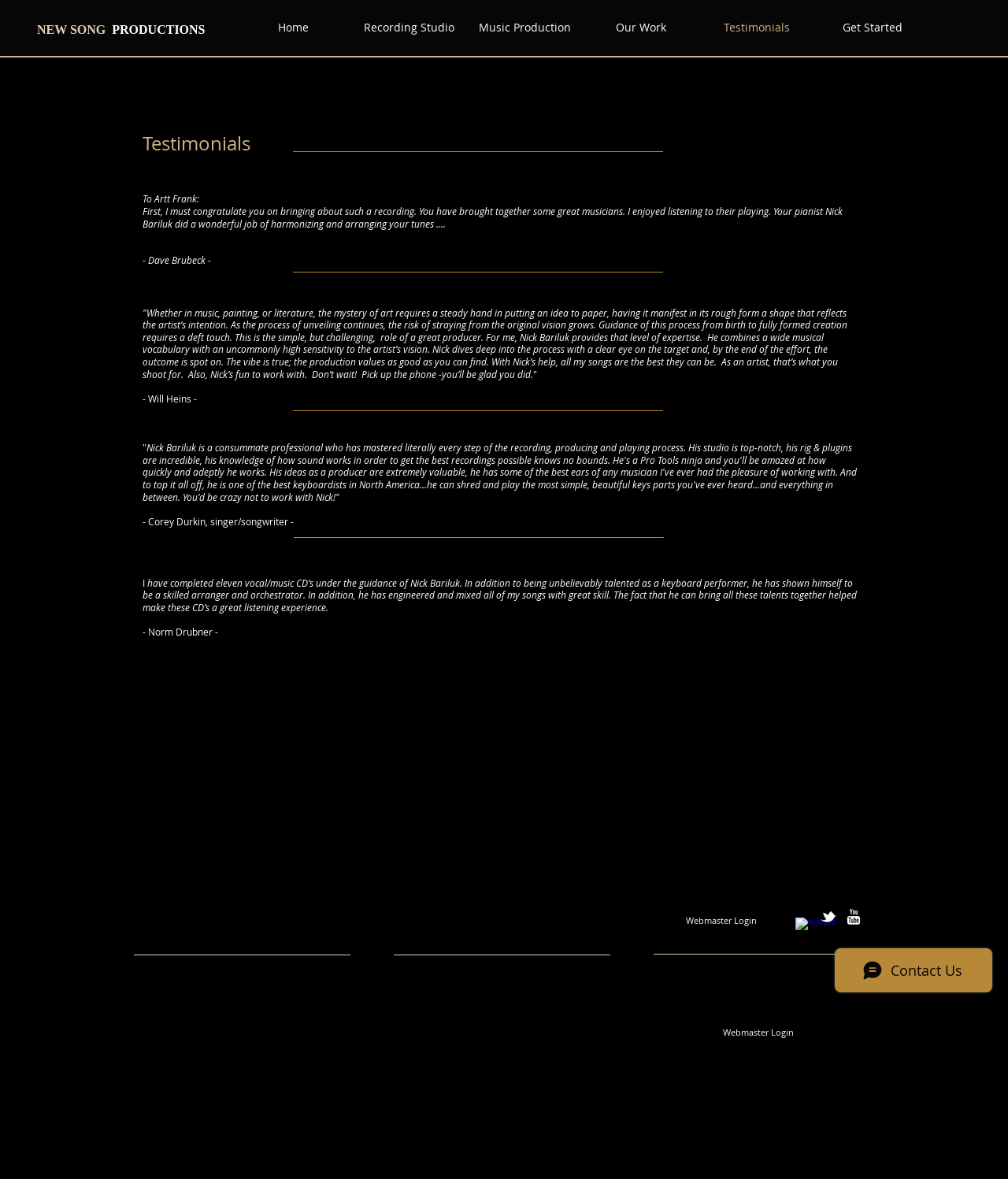Please predict the bounding box coordinates (top-left x, top-left y, bottom-right x, bottom-right y) for the UI element in the screenshot that fits the description: Testimonials

[0.693, 0.018, 0.808, 0.029]